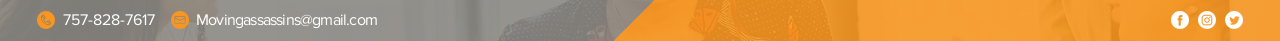Please respond in a single word or phrase: 
How many social media platforms are represented by icons?

Three